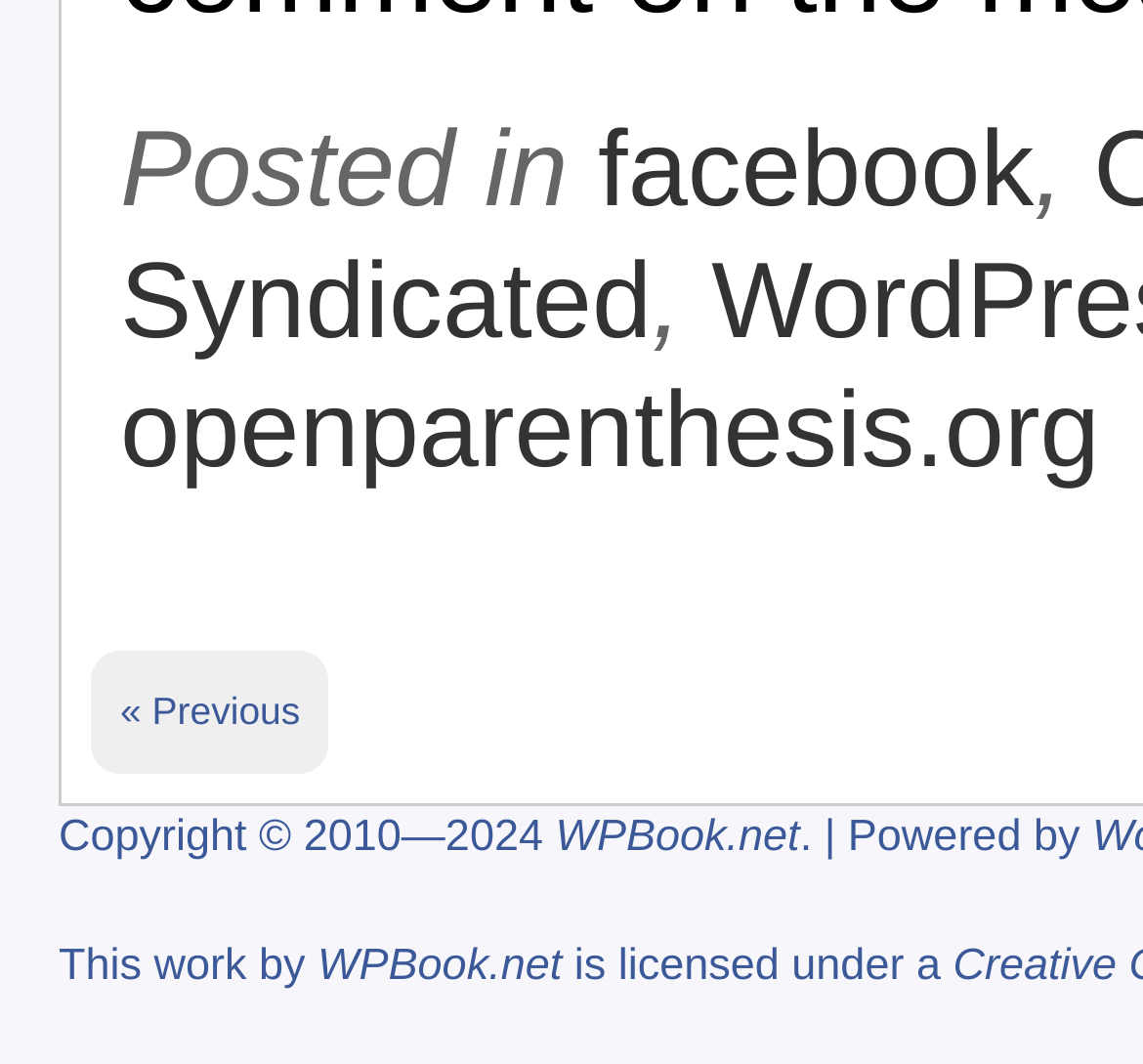What is the license type?
Please use the visual content to give a single word or phrase answer.

Not specified